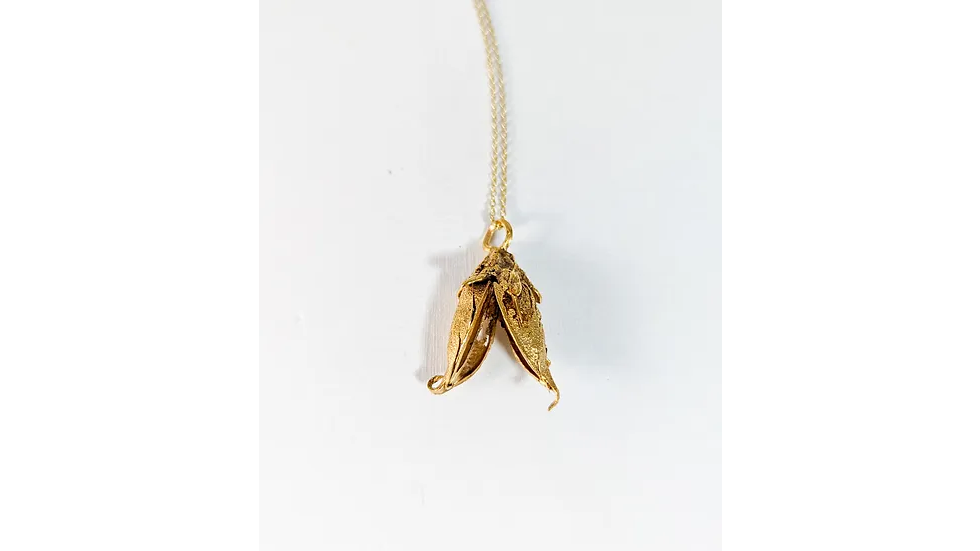Please give a succinct answer to the question in one word or phrase:
What is the material used for the pendant's finish?

Gold